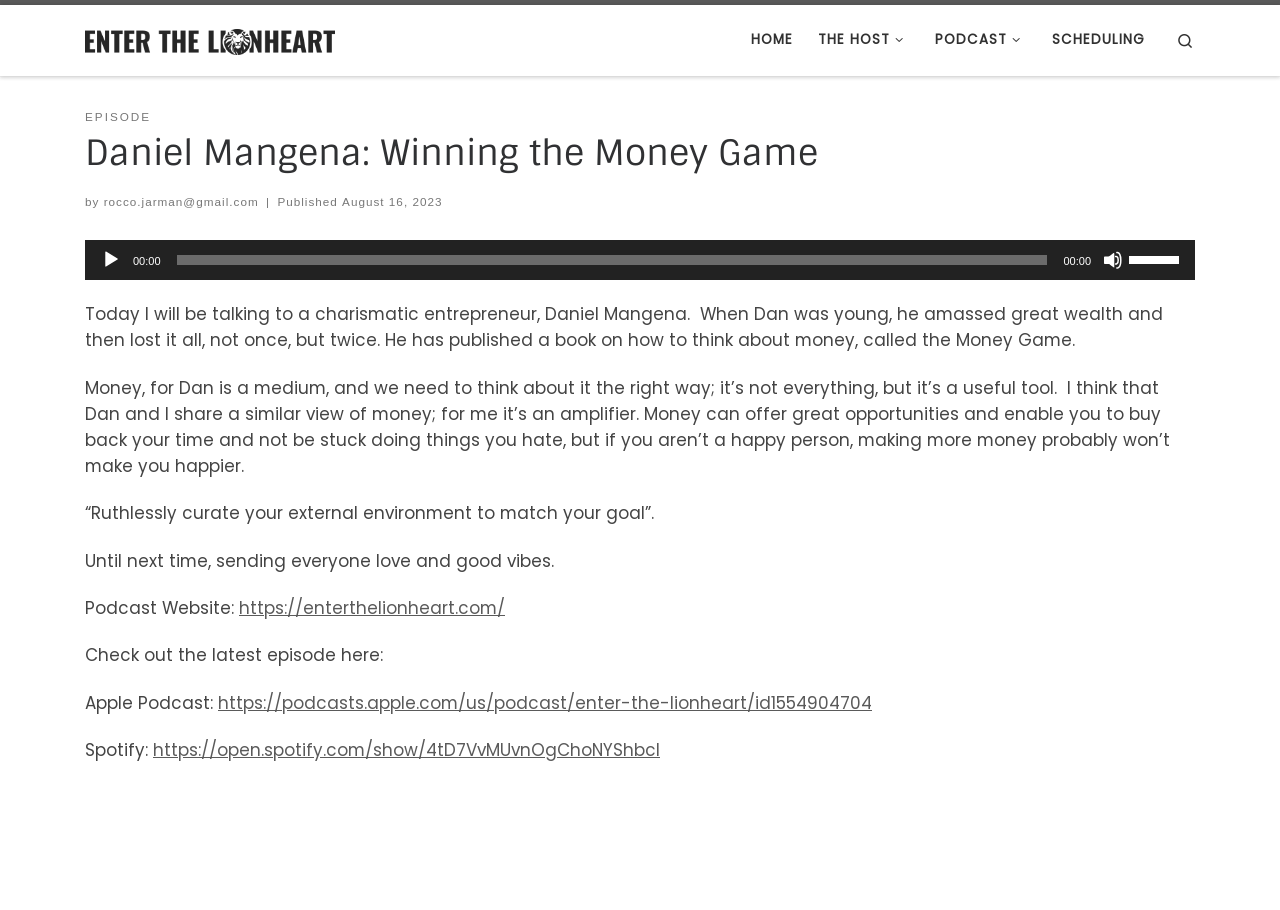Find the bounding box coordinates for the UI element whose description is: "August 16, 2023". The coordinates should be four float numbers between 0 and 1, in the format [left, top, right, bottom].

[0.267, 0.214, 0.346, 0.228]